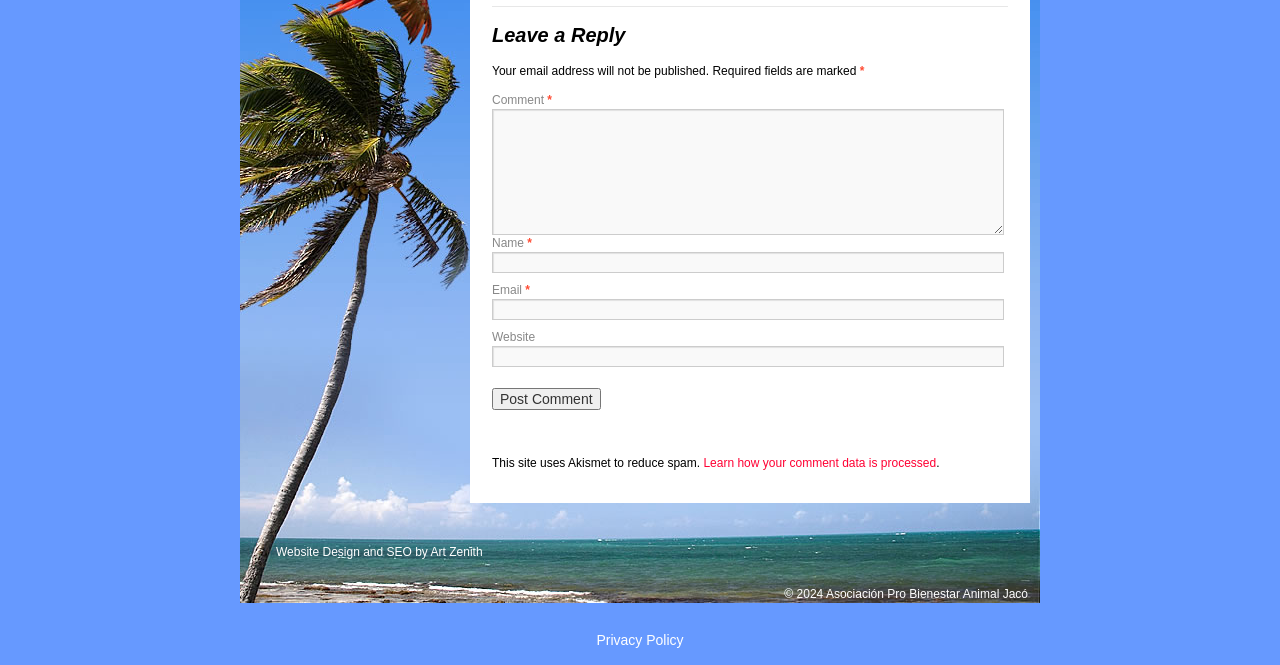What is the name of the organization associated with the website?
Using the information presented in the image, please offer a detailed response to the question.

The name of the organization associated with the website can be found in the copyright information at the bottom of the webpage, which states '© 2024 Asociación Pro Bienestar Animal Jacó'.